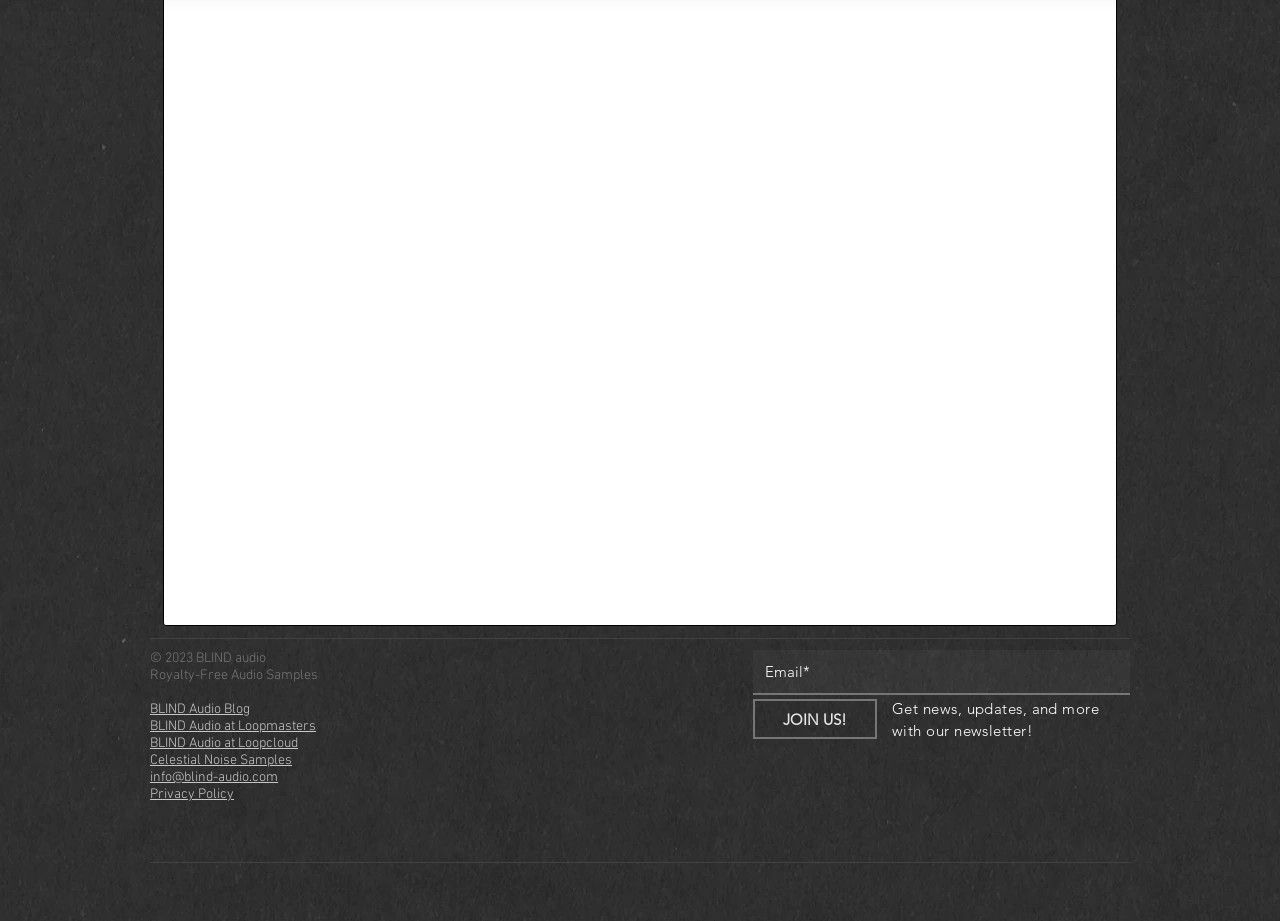Pinpoint the bounding box coordinates for the area that should be clicked to perform the following instruction: "Enter email address".

[0.588, 0.706, 0.883, 0.755]